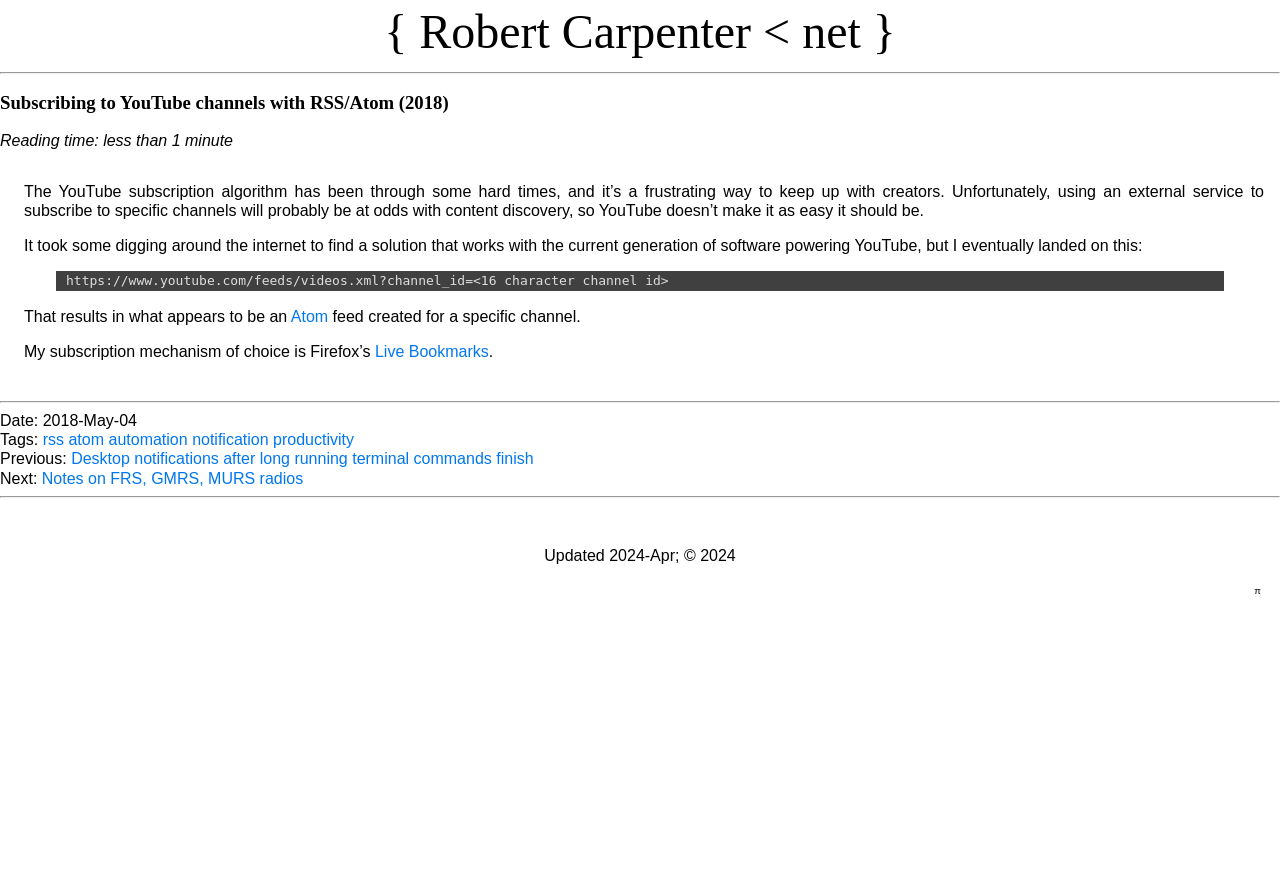Indicate the bounding box coordinates of the element that needs to be clicked to satisfy the following instruction: "Click the link to subscribe to YouTube channels with RSS/Atom". The coordinates should be four float numbers between 0 and 1, i.e., [left, top, right, bottom].

[0.006, 0.009, 0.994, 0.063]